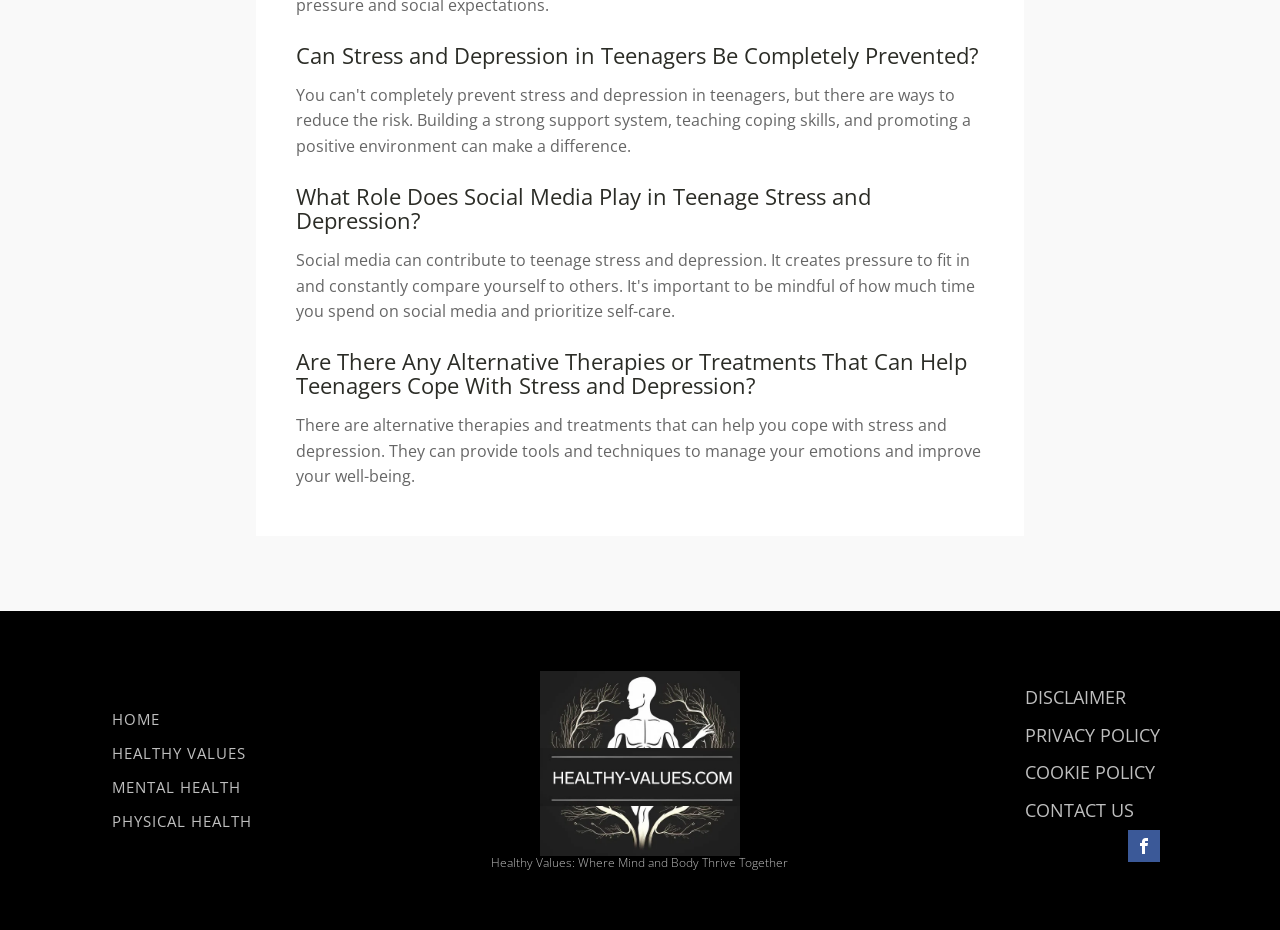What social media platform is mentioned on this webpage?
Analyze the image and deliver a detailed answer to the question.

The link 'Visit our Facebook' and the SvgRoot element with the text 'Visit our Facebook' suggest that Facebook is the social media platform mentioned on this webpage.